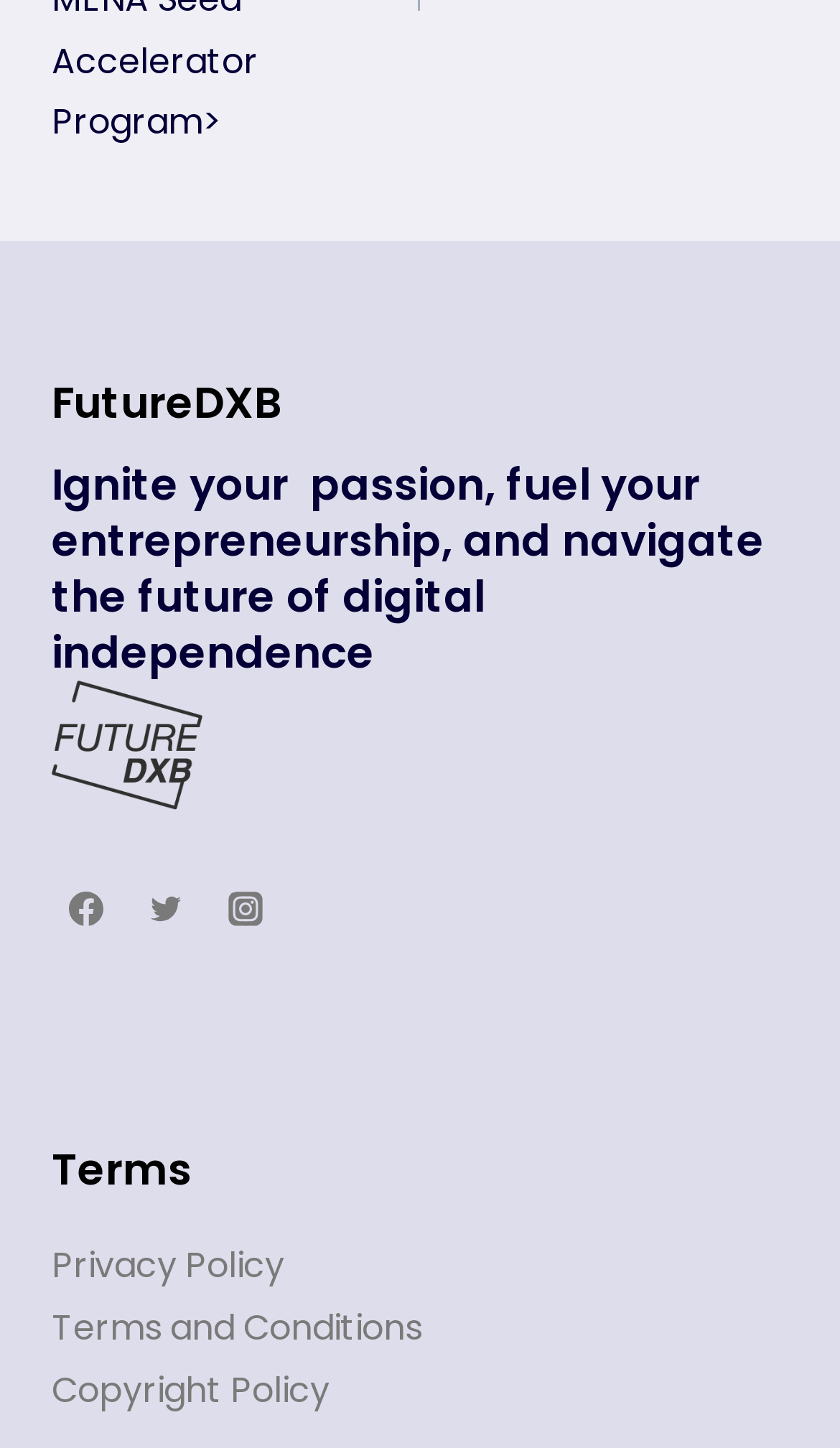Please provide a comprehensive answer to the question below using the information from the image: How many social media links are present?

There are three social media links present, which are Facebook, Twitter, and Instagram, each with an image icon.